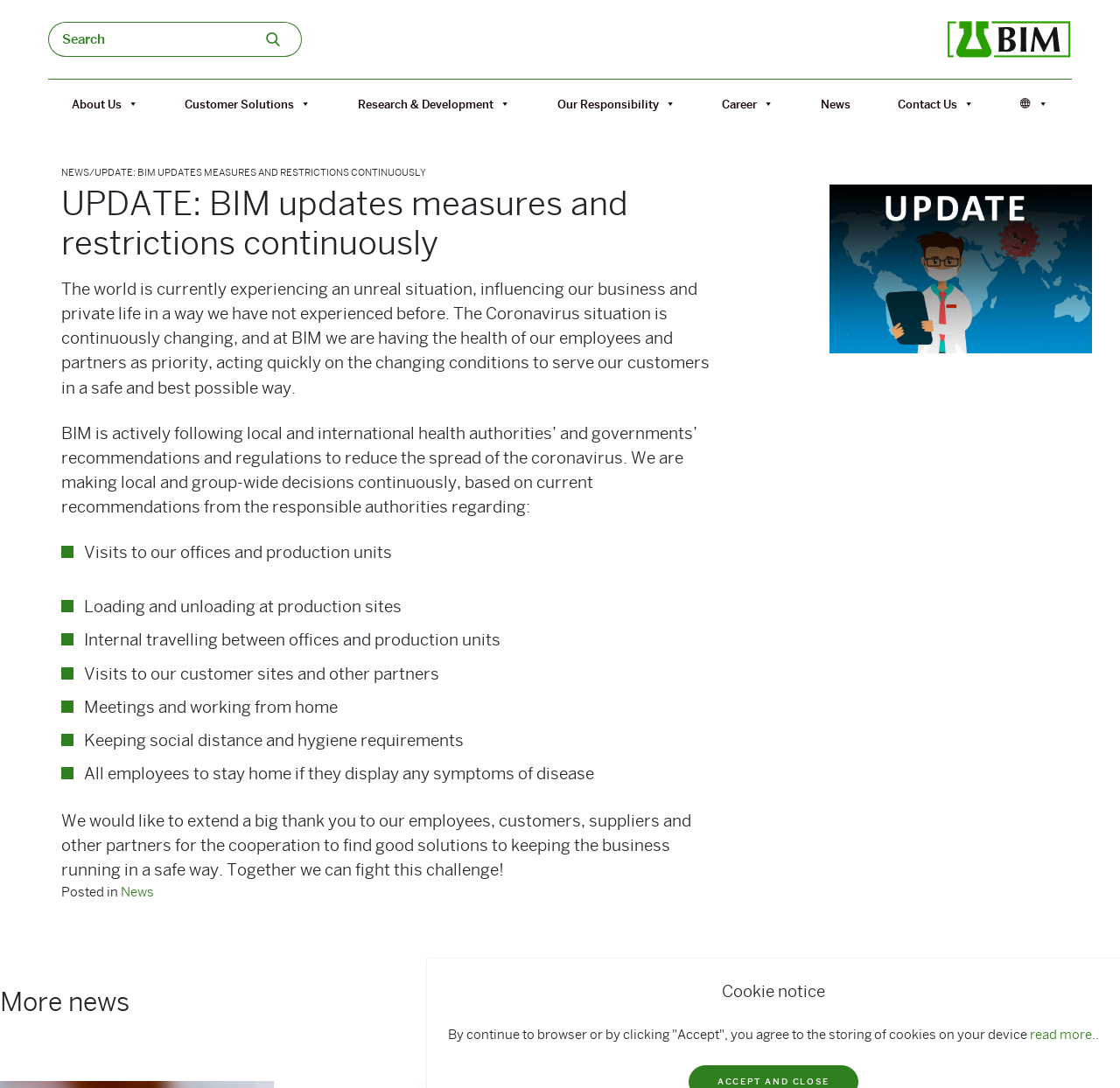Please locate the bounding box coordinates of the element's region that needs to be clicked to follow the instruction: "Read about BIM updates". The bounding box coordinates should be provided as four float numbers between 0 and 1, i.e., [left, top, right, bottom].

[0.055, 0.154, 0.38, 0.163]